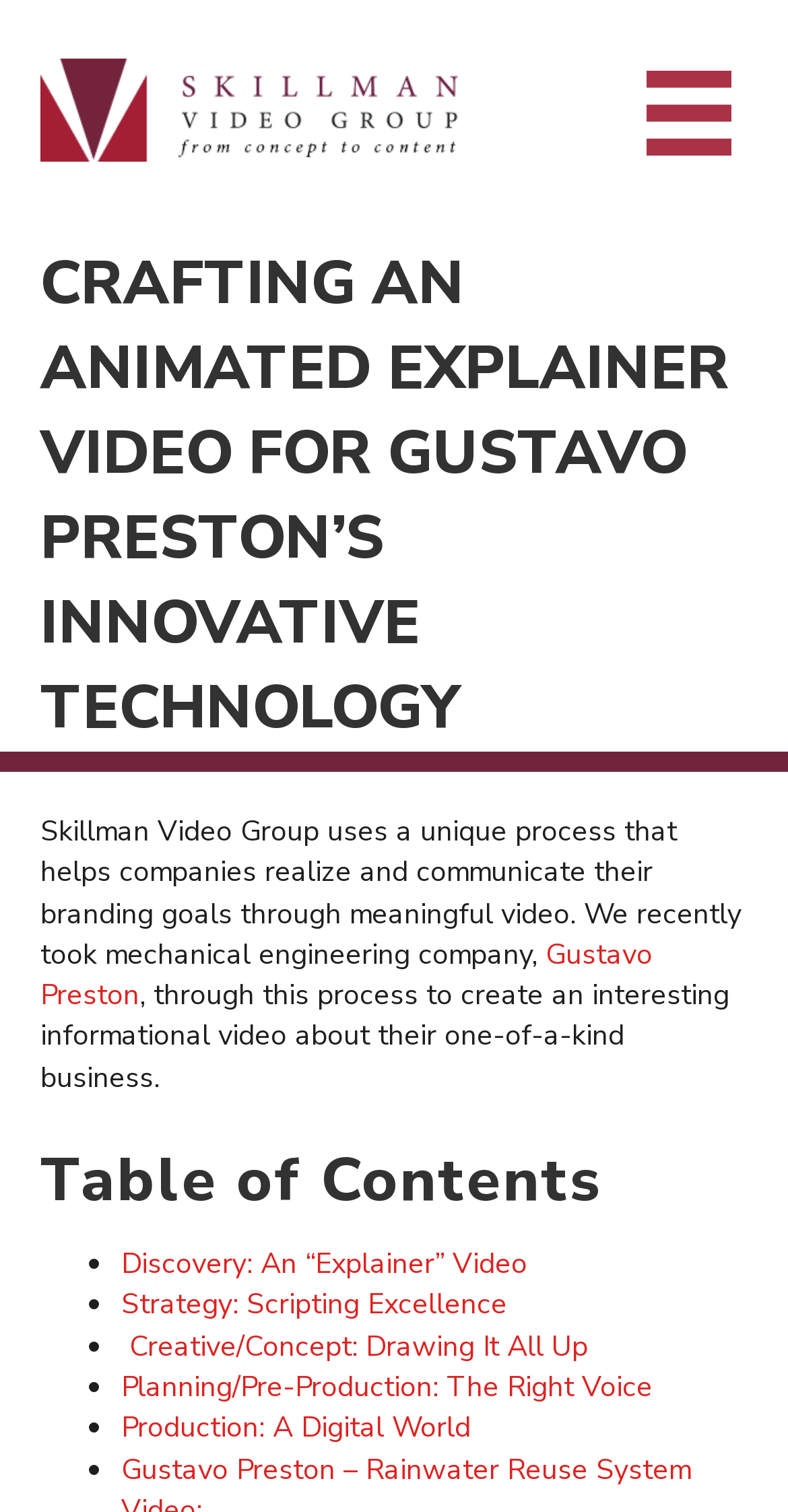Locate the bounding box coordinates of the region to be clicked to comply with the following instruction: "Toggle the menu". The coordinates must be four float numbers between 0 and 1, in the form [left, top, right, bottom].

[0.8, 0.032, 0.949, 0.113]